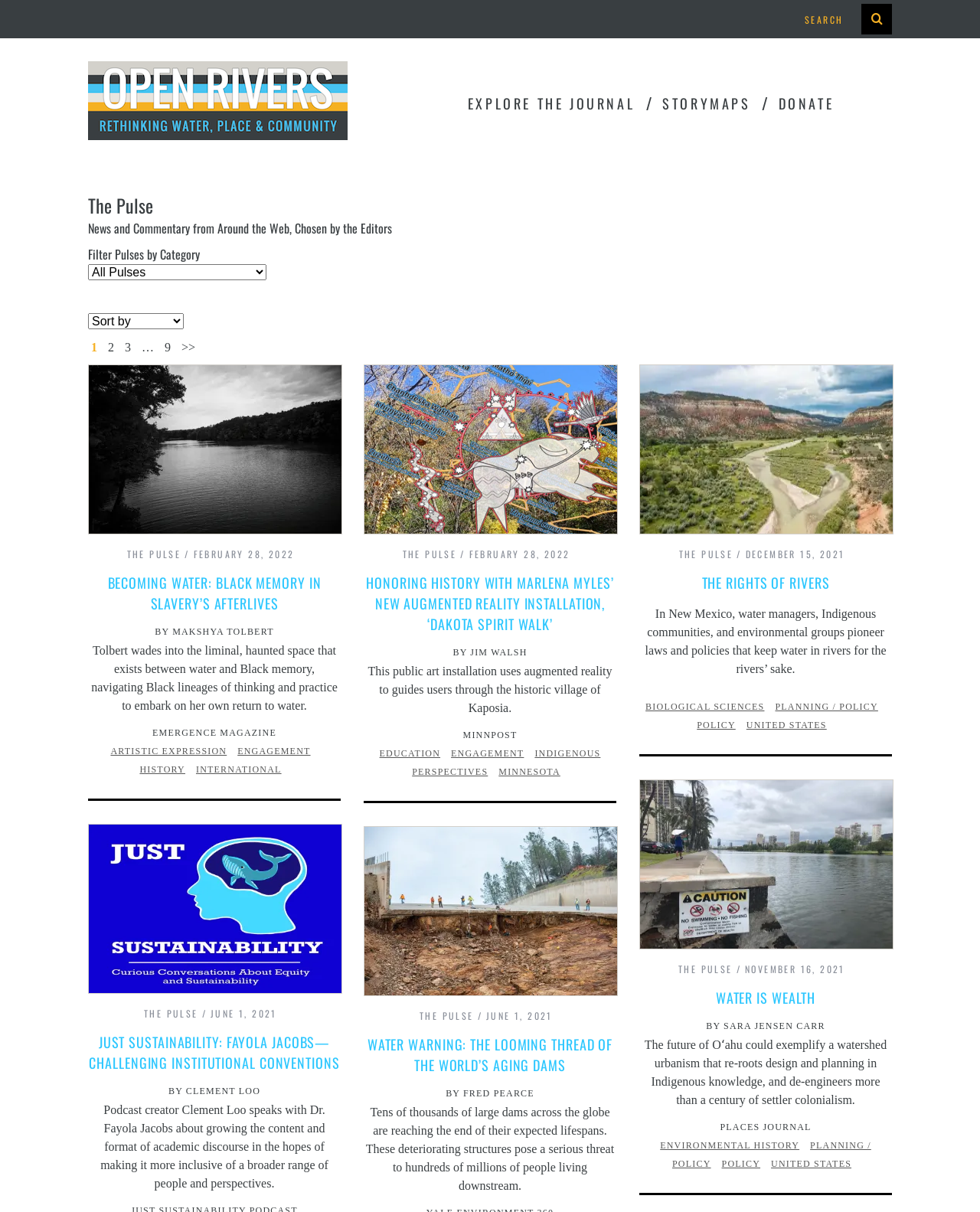What is the name of the journal?
Give a detailed explanation using the information visible in the image.

I found the answer by looking at the link 'Open Rivers Journal - Rethinking Water, Place & Community' which is located at the top of the webpage, indicating that it is the name of the journal.